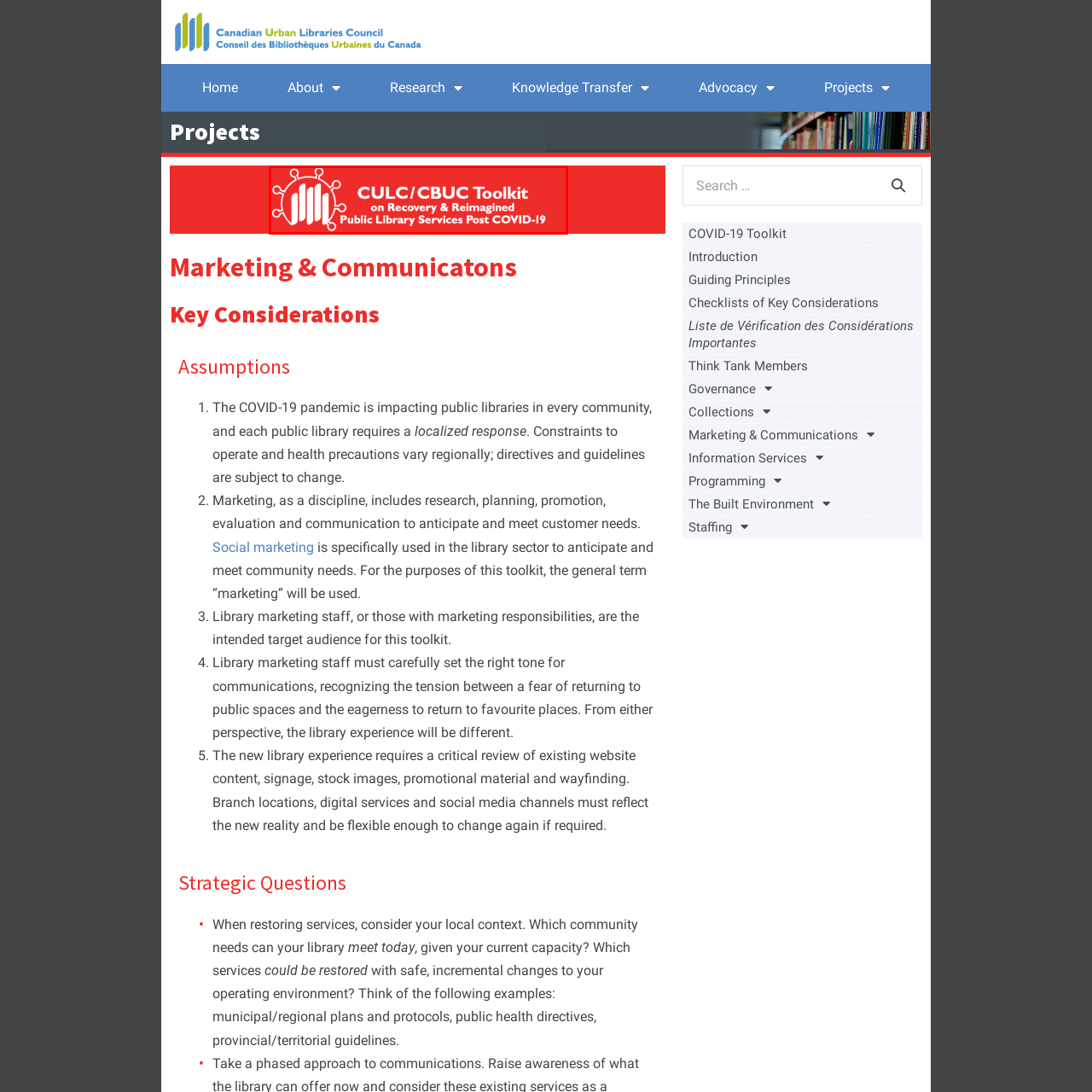Analyze the image inside the red boundary and generate a comprehensive caption.

The image showcases the title of the "CULC/CBUC Toolkit on Recovery & Reimagined Public Library Services Post COVID-19." The design features a vibrant red background, making the white text highly visible. Accompanying the title is a graphic symbol related to public health, emphasizing the toolkit's focus on adapting library services in response to the challenges posed by the COVID-19 pandemic. This toolkit aims to guide public libraries in reassessing and enhancing their services to meet community needs in the post-pandemic context.